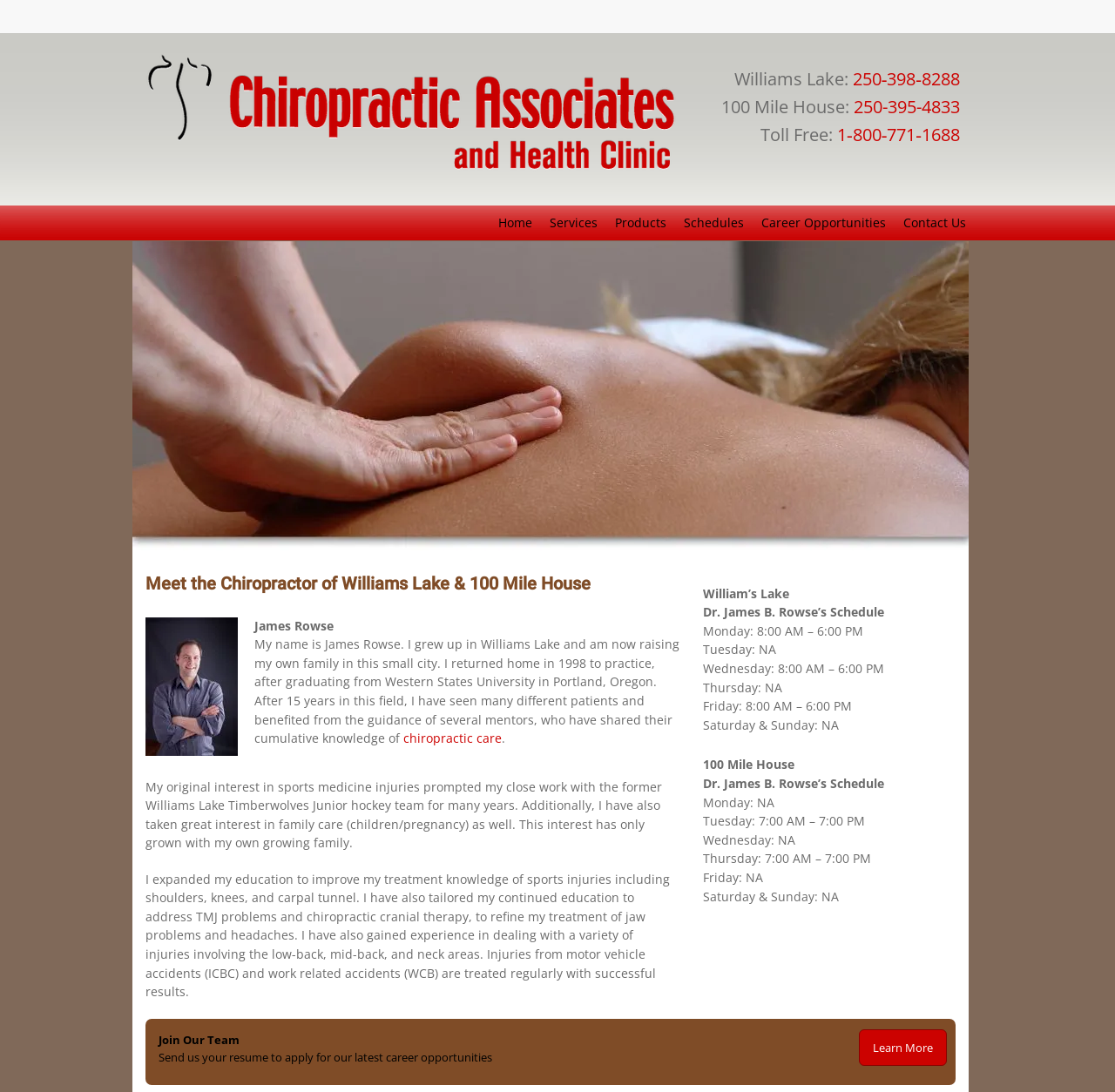What is the name of the university the chiropractor graduated from?
Using the image as a reference, give an elaborate response to the question.

The name of the university the chiropractor graduated from can be found in the text that describes his background and education, which mentions Western States University in Portland, Oregon.